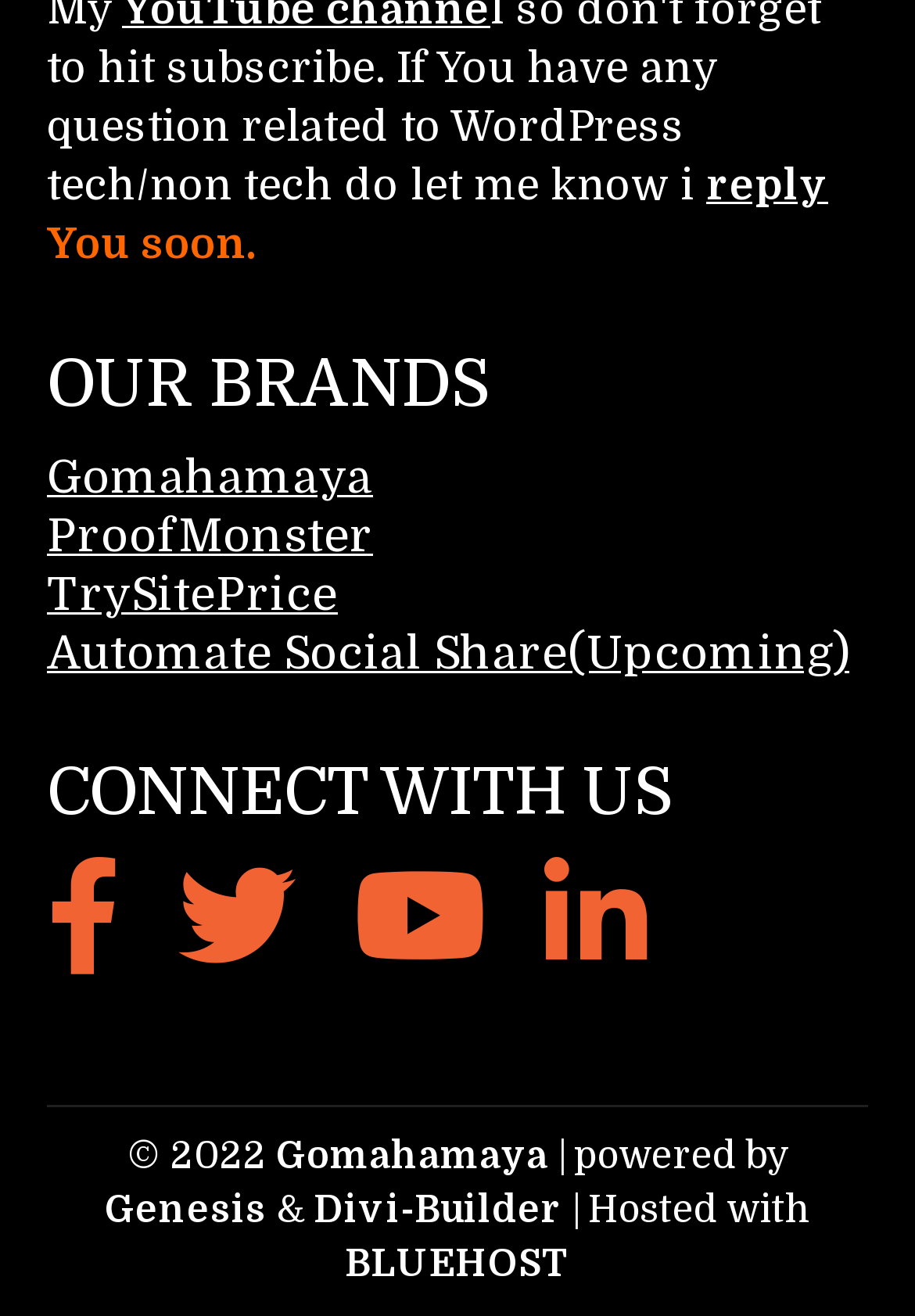Find the bounding box coordinates for the area you need to click to carry out the instruction: "Visit Gomahamaya". The coordinates should be four float numbers between 0 and 1, indicated as [left, top, right, bottom].

[0.051, 0.343, 0.408, 0.384]